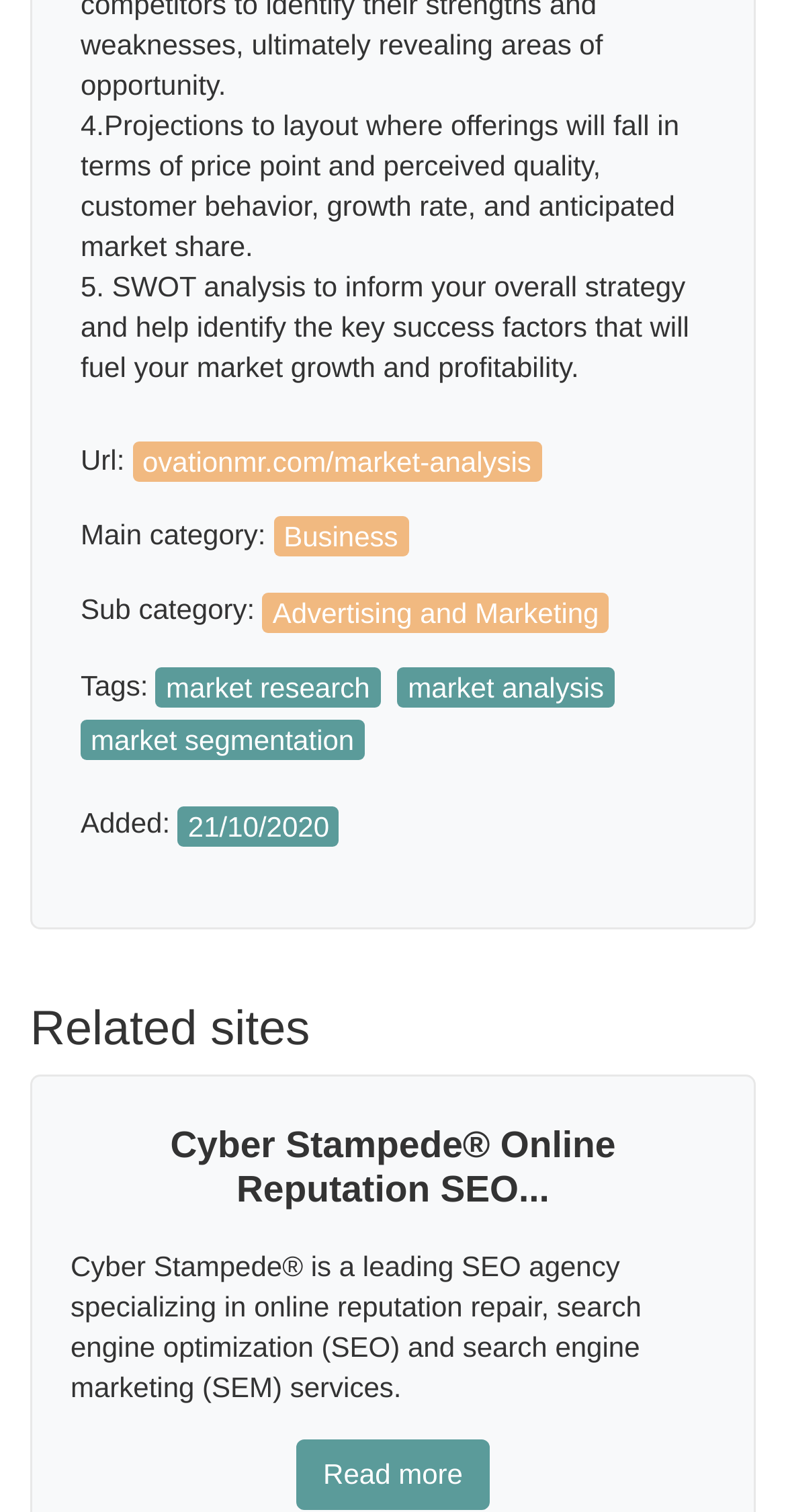What is the purpose of the 'Read more' link?
Refer to the image and provide a thorough answer to the question.

The purpose of the 'Read more' link can be determined by looking at its context. The link is placed below the description of Cyber Stampede, suggesting that it allows users to read more about the SEO agency and its services.